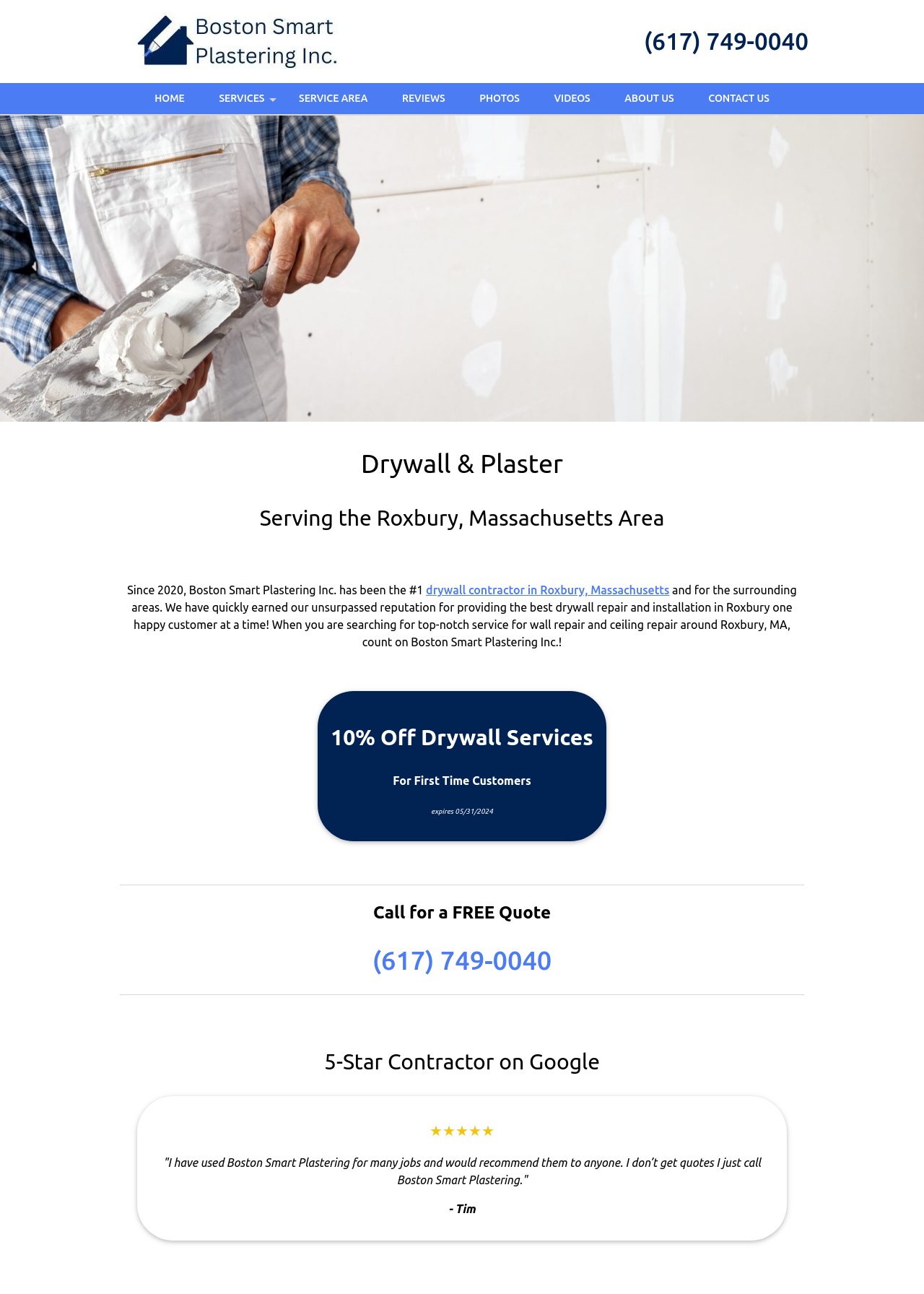Please identify the bounding box coordinates of the clickable region that I should interact with to perform the following instruction: "Click on the 'Rightline Gear 110730 Full-Size Standard Truck Bed Tent Review' link". The coordinates should be expressed as four float numbers between 0 and 1, i.e., [left, top, right, bottom].

None